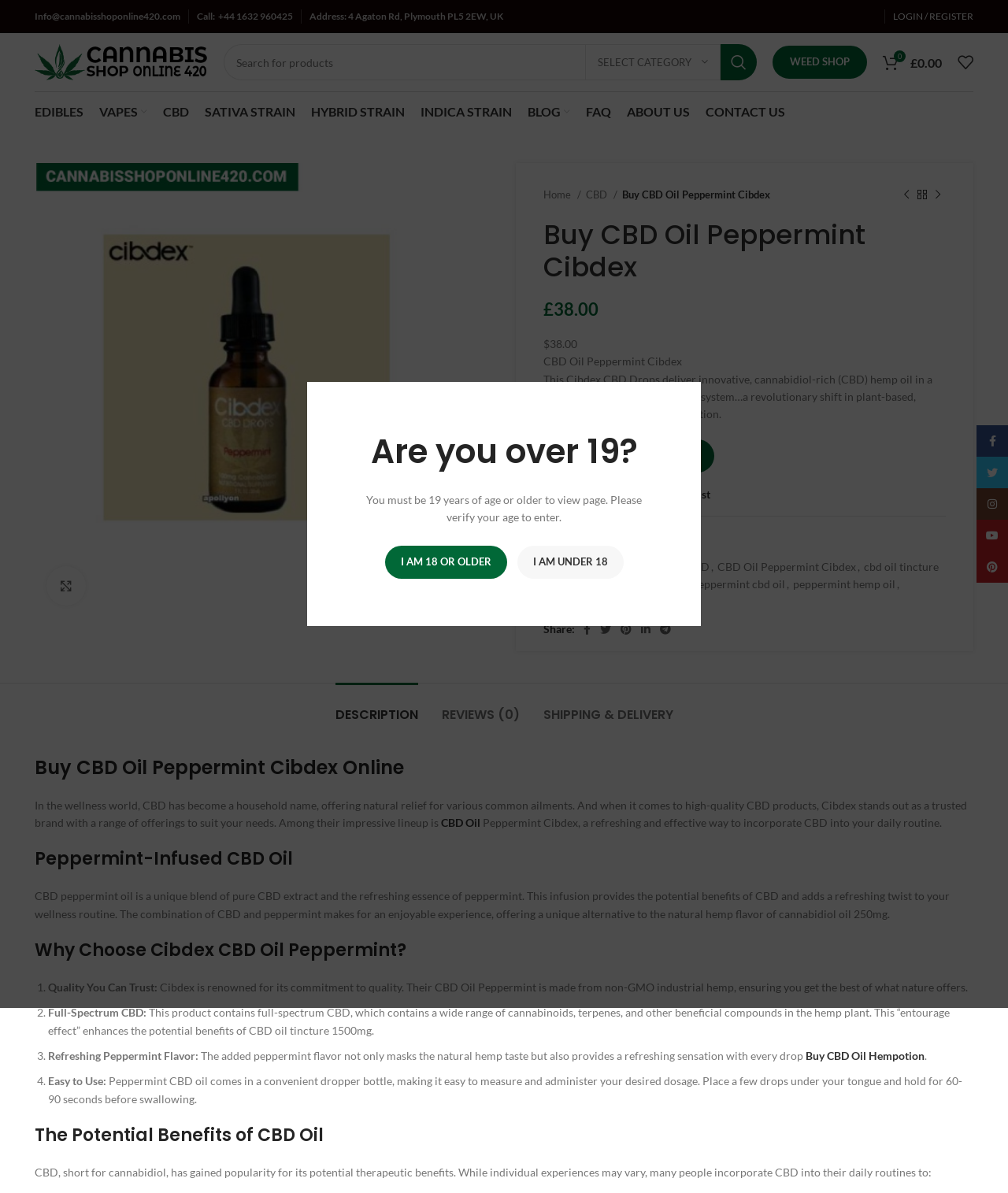Describe the entire webpage, focusing on both content and design.

This webpage is an e-commerce page for a cannabis shop online, specifically showcasing a product called "CBD Oil Peppermint Cibdex". At the top of the page, there is an age verification prompt, asking users to confirm they are 19 years or older to enter the site. Below this, there is a navigation menu with links to various sections of the website, including "EDIBLES", "VAPES", "CBD", and more.

On the top-right corner, there is a search bar and a login/register link. Below this, there is a breadcrumb navigation menu showing the current product's category hierarchy. The product title, "Buy CBD Oil Peppermint Cibdex", is displayed prominently, along with its price (£38.00) and a product description.

The product description explains that this Cibdex CBD Drops deliver innovative, cannabidiol-rich (CBD) hemp oil in a great-tasting sublingual delivery system. There are buttons to adjust the product quantity, add to cart, and compare or add to wishlist. Below this, there are links to related categories and tags, such as "CBD" and "cannabidiol oil 250mg".

On the right side of the page, there is a tab list with two tabs: "DESCRIPTION" and "REVIEWS (0)". The "DESCRIPTION" tab is currently selected, showing the product description. There are also social media sharing links at the bottom of the page.

Throughout the page, there are various UI elements, including links, buttons, images, and text boxes, all arranged in a clean and organized layout.